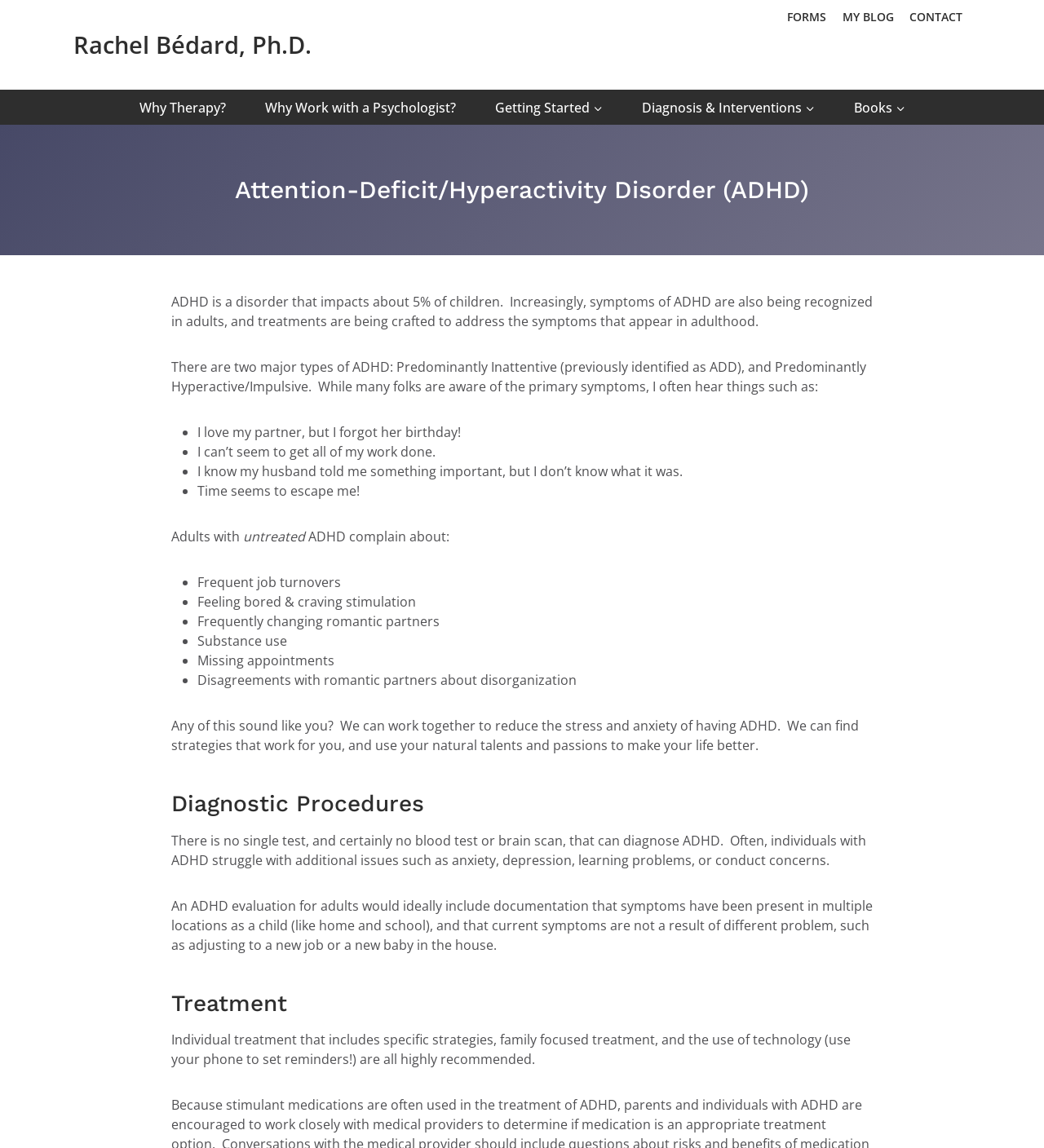What is the name of the psychologist?
Based on the image, answer the question with as much detail as possible.

I found the answer by looking at the root element, which is focused on 'Attention-Deficit/Hyperactivity Disorder (ADHD) - Rachel Bédard, Ph.D.'. The name 'Rachel Bédard, Ph.D.' is a link element, indicating that it is the name of the psychologist.